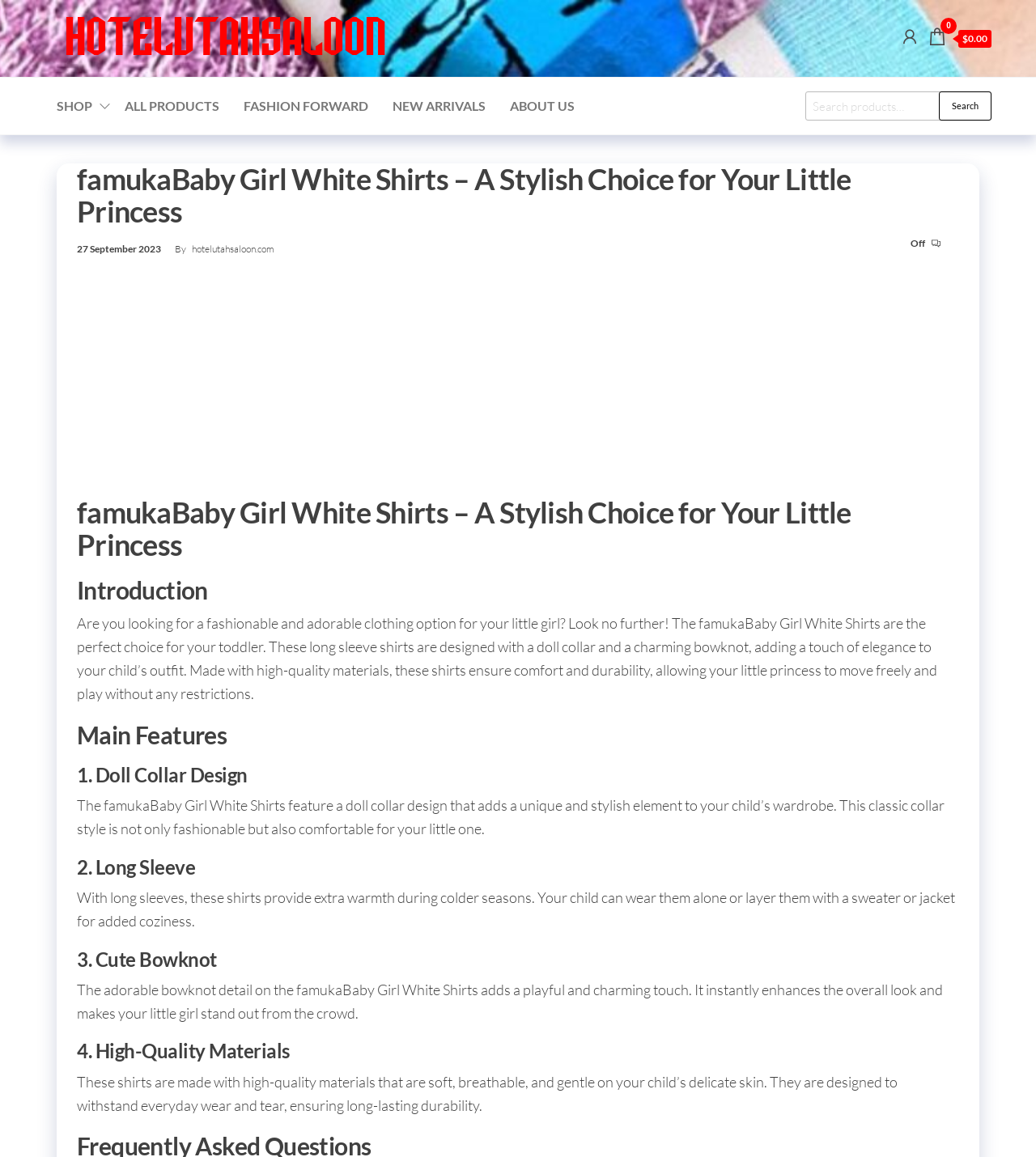Pinpoint the bounding box coordinates of the element that must be clicked to accomplish the following instruction: "Check the price". The coordinates should be in the format of four float numbers between 0 and 1, i.e., [left, top, right, bottom].

[0.895, 0.026, 0.957, 0.041]